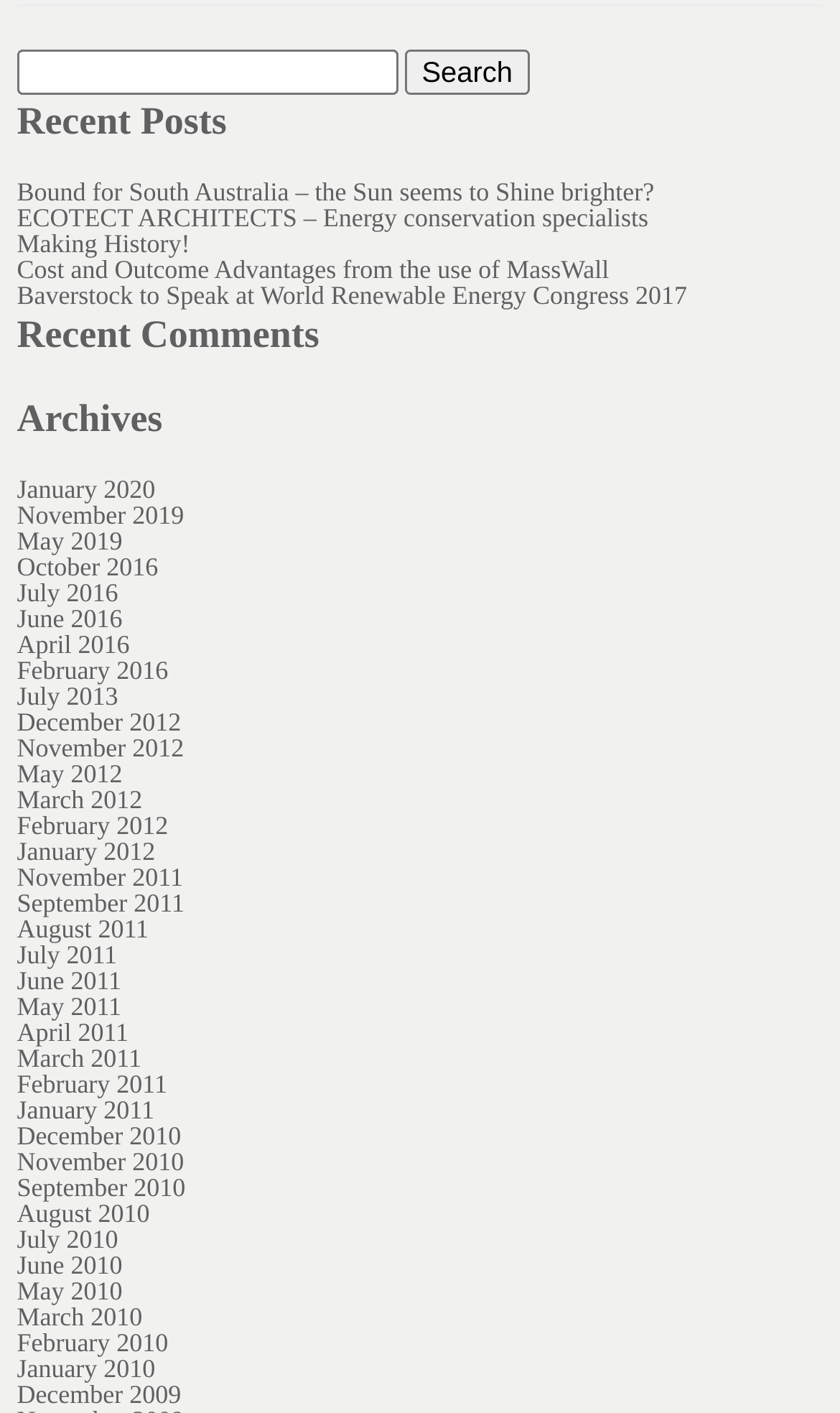Refer to the image and offer a detailed explanation in response to the question: What is the earliest archive available?

The webpage has an 'Archives' section which lists links to posts from different months and years. The earliest archive available is December 2009, which is listed at the bottom of the section.